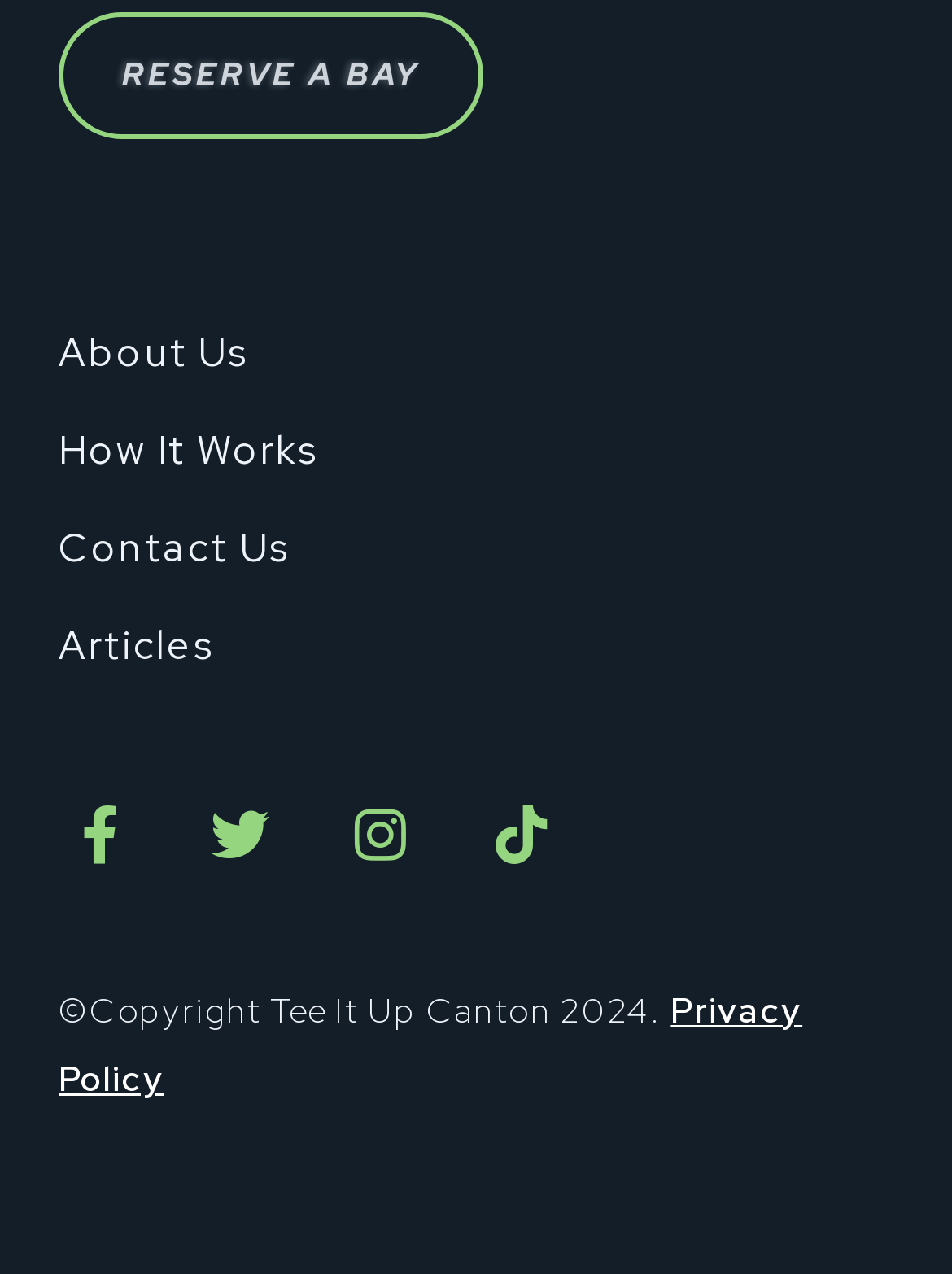How many social media links are there?
Kindly offer a comprehensive and detailed response to the question.

I counted the number of social media links by looking at the links with icons, which are 'Facebook-f ', 'Instagram ', and 'Tiktok '. There are three social media links in total.